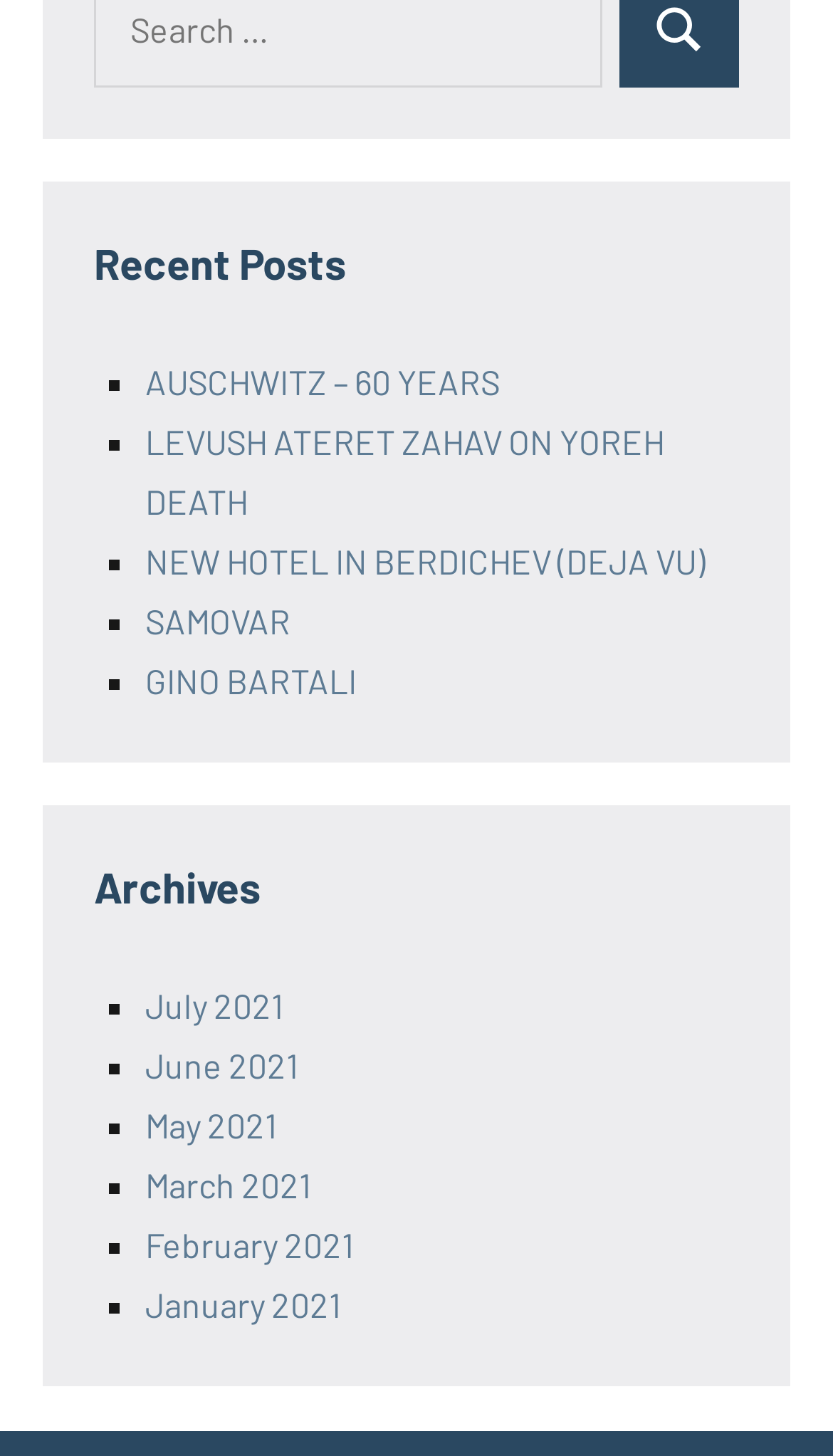Find the bounding box of the UI element described as: "SAMOVAR". The bounding box coordinates should be given as four float values between 0 and 1, i.e., [left, top, right, bottom].

[0.174, 0.412, 0.349, 0.439]